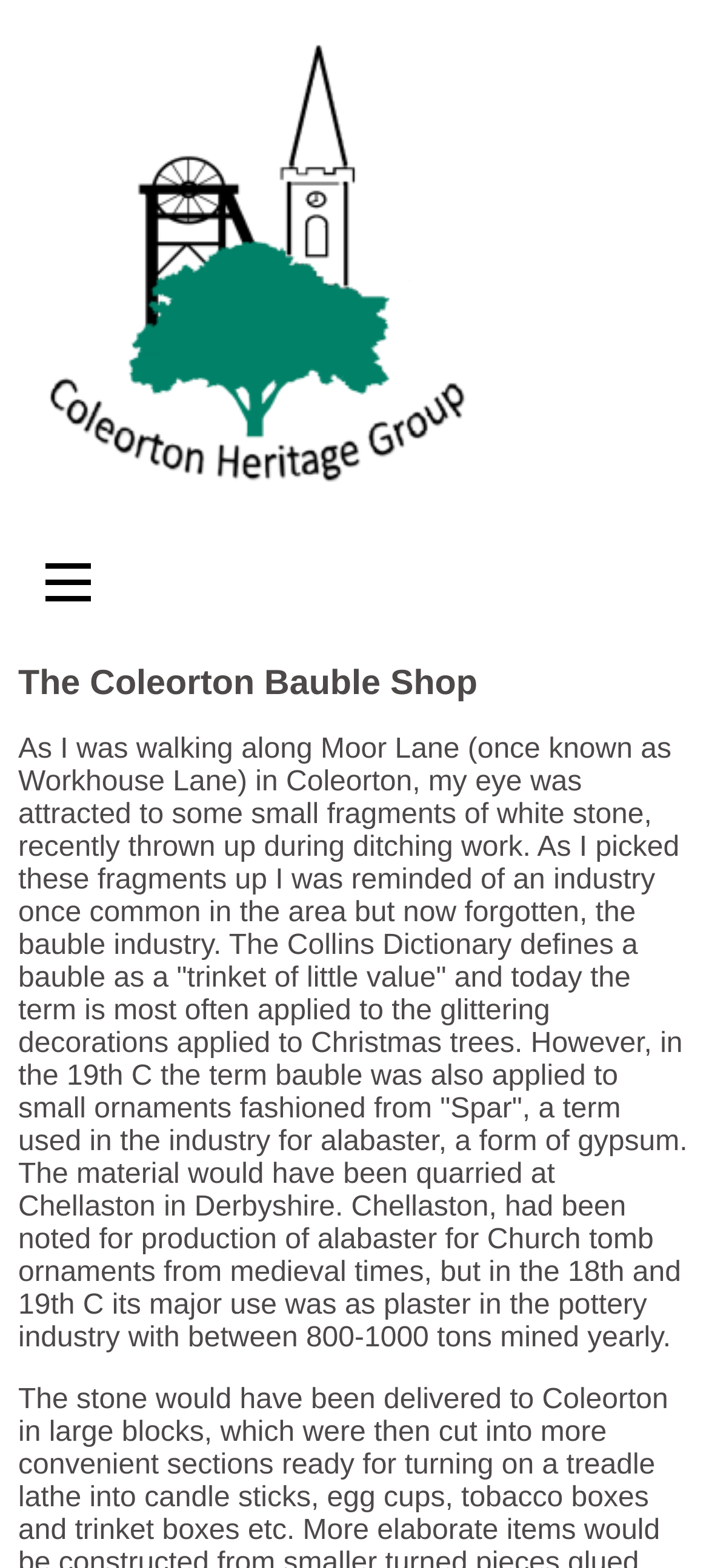Describe all the significant parts and information present on the webpage.

The webpage is about the Coleorton Bauble Shop, with a prominent image of the Coleorton Heritage Group at the top left corner, taking up about 70% of the width and 30% of the height of the page. Below the image, there is a link to an unknown destination, followed by a navigation menu with links to various sections, including Home, Topics, Publications, Projects, History Walks, and Newsletters, arranged horizontally and taking up about 40% of the page's width.

The main content of the page is a heading that repeats the title "The Coleorton Bauble Shop" in a larger font, situated below the navigation menu and spanning almost the entire width of the page. Below the heading, there is a block of text that discusses the history of the bauble industry in Coleorton, including its connection to alabaster and the pottery industry. The text is quite lengthy, taking up about 40% of the page's height.